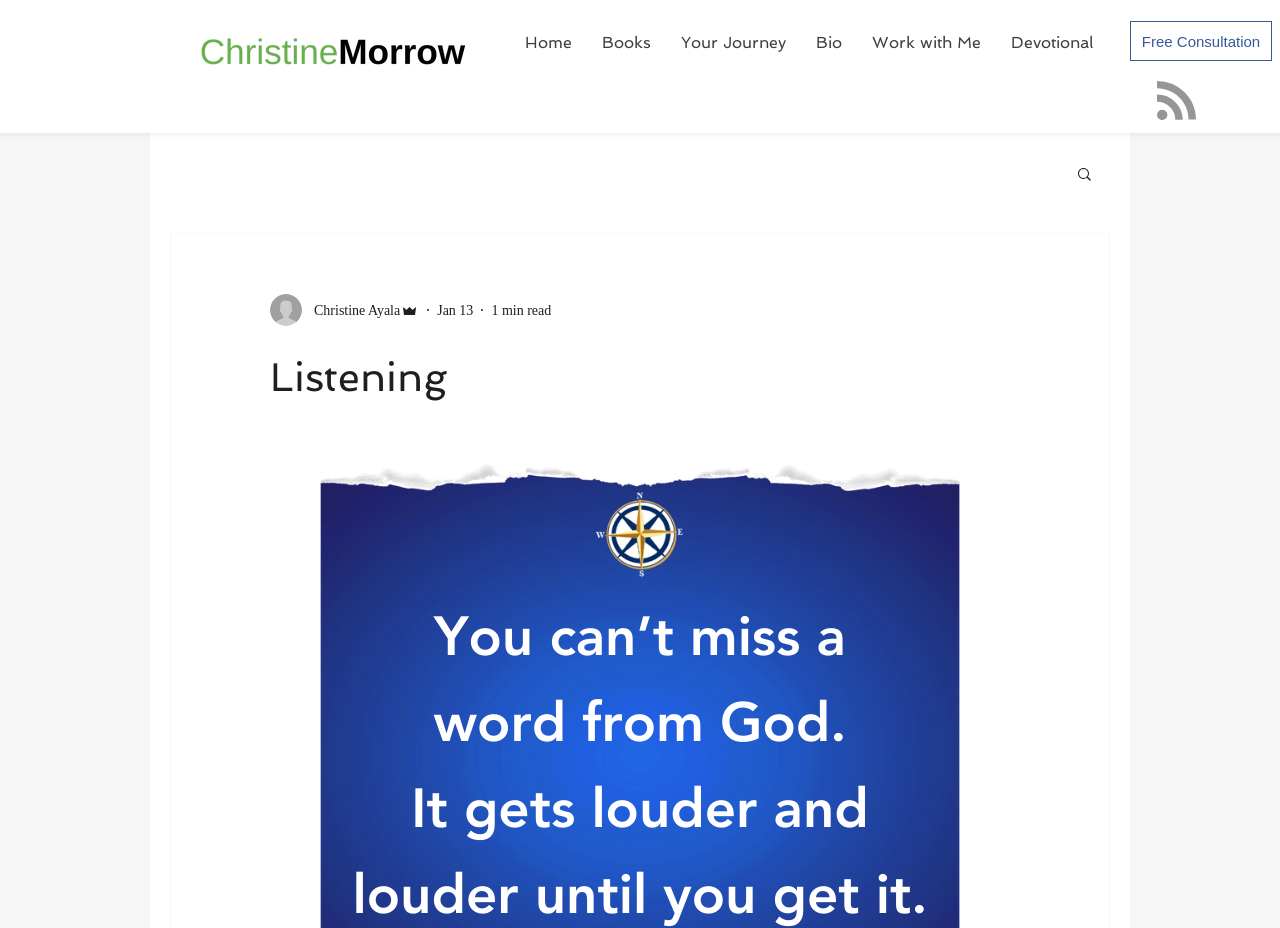Provide a one-word or short-phrase response to the question:
What is the purpose of the 'Free Consultation' link?

To schedule a consultation